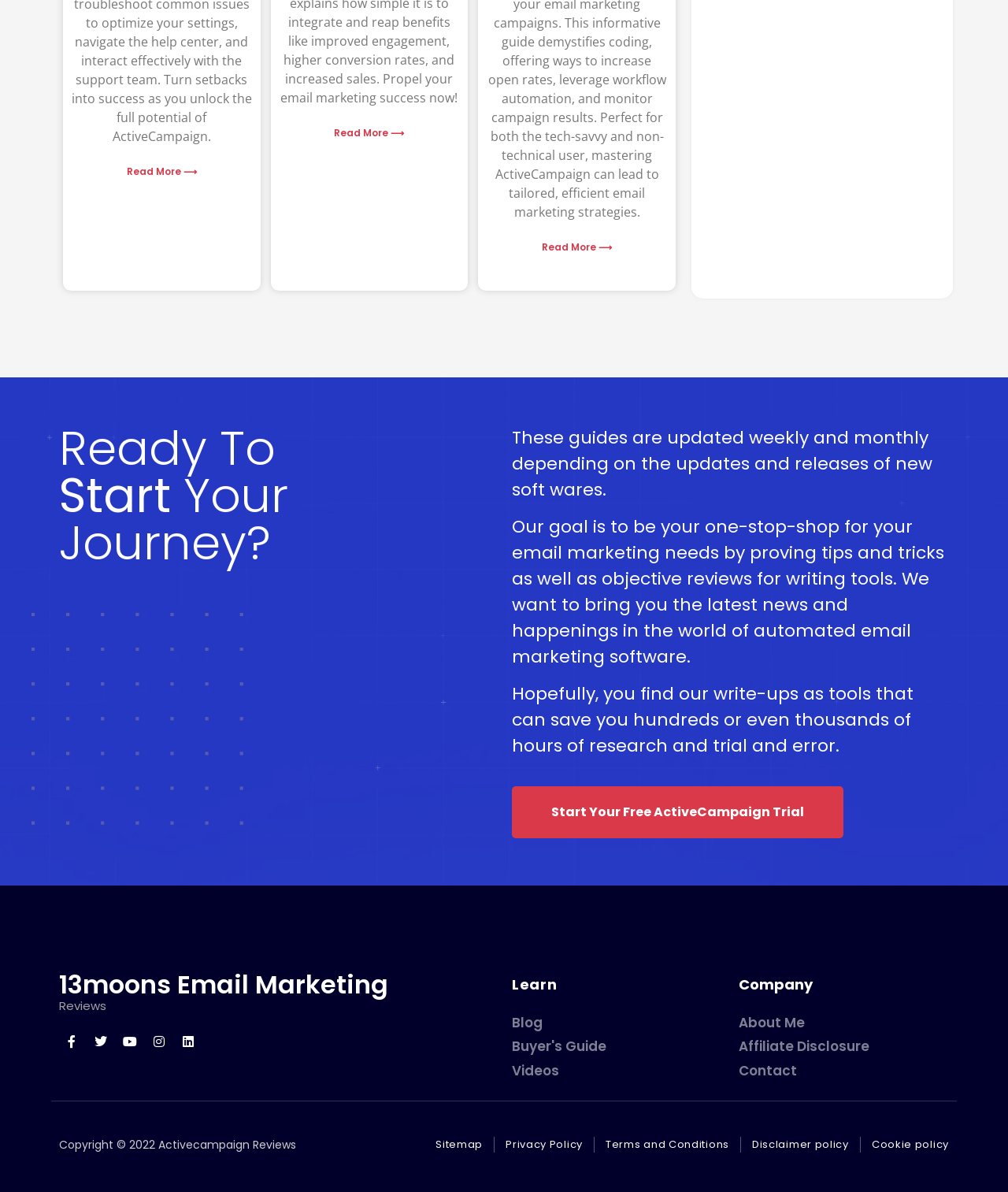Kindly determine the bounding box coordinates of the area that needs to be clicked to fulfill this instruction: "Contact us".

[0.732, 0.89, 0.938, 0.907]